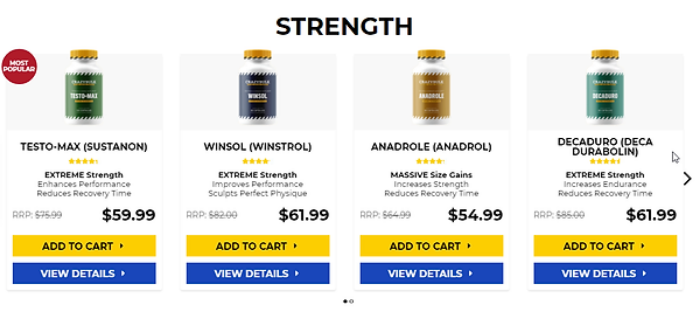Describe in detail everything you see in the image.

The image showcases a selection of dietary supplements designed to enhance strength and performance, prominently featuring four products. The heading "STRENGTH" is displayed at the top in bold letters, emphasizing the focus of the offerings. 

From left to right, the products include:

1. **TESTO-MAX (Sustanon)** - Highlighted as the "MOST POPULAR" choice, this supplement is priced at $59.99 (reduced from $75.99) and claims to enhance performance while reducing recovery time.

2. **WINSOL (Winstrol)** - This product is priced at $61.99 (down from $82.00) and promises to improve performance, sculpting the perfect physique.

3. **ANADROLE (Anadrol)** - Available for $54.99 (originally $64.99), it is marketed for massive size gains and increased strength.

4. **DECADURO (Deca Durabolin)** - Also priced at $61.99 (reduced from $85.00), it aims to increase endurance and reduce recovery time.

Each product includes options to add to the cart or view additional details, streamlining the shopping experience for potential buyers. The design is clean and professional, making it easy for customers to compare the benefits and prices of the supplements.